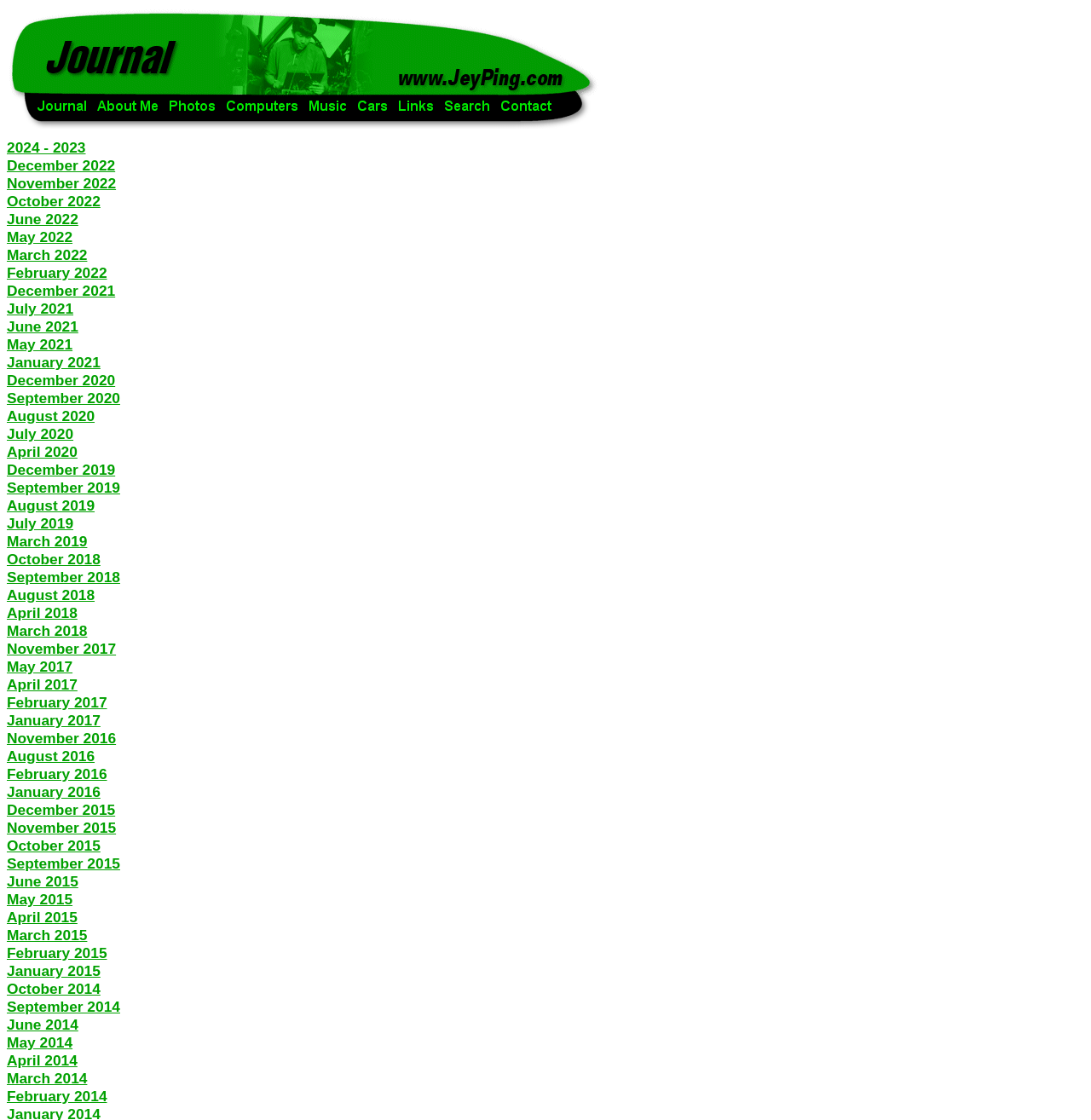Locate the bounding box coordinates of the element to click to perform the following action: 'view December 2008 journal'. The coordinates should be given as four float values between 0 and 1, in the form of [left, top, right, bottom].

[0.006, 0.124, 0.079, 0.139]